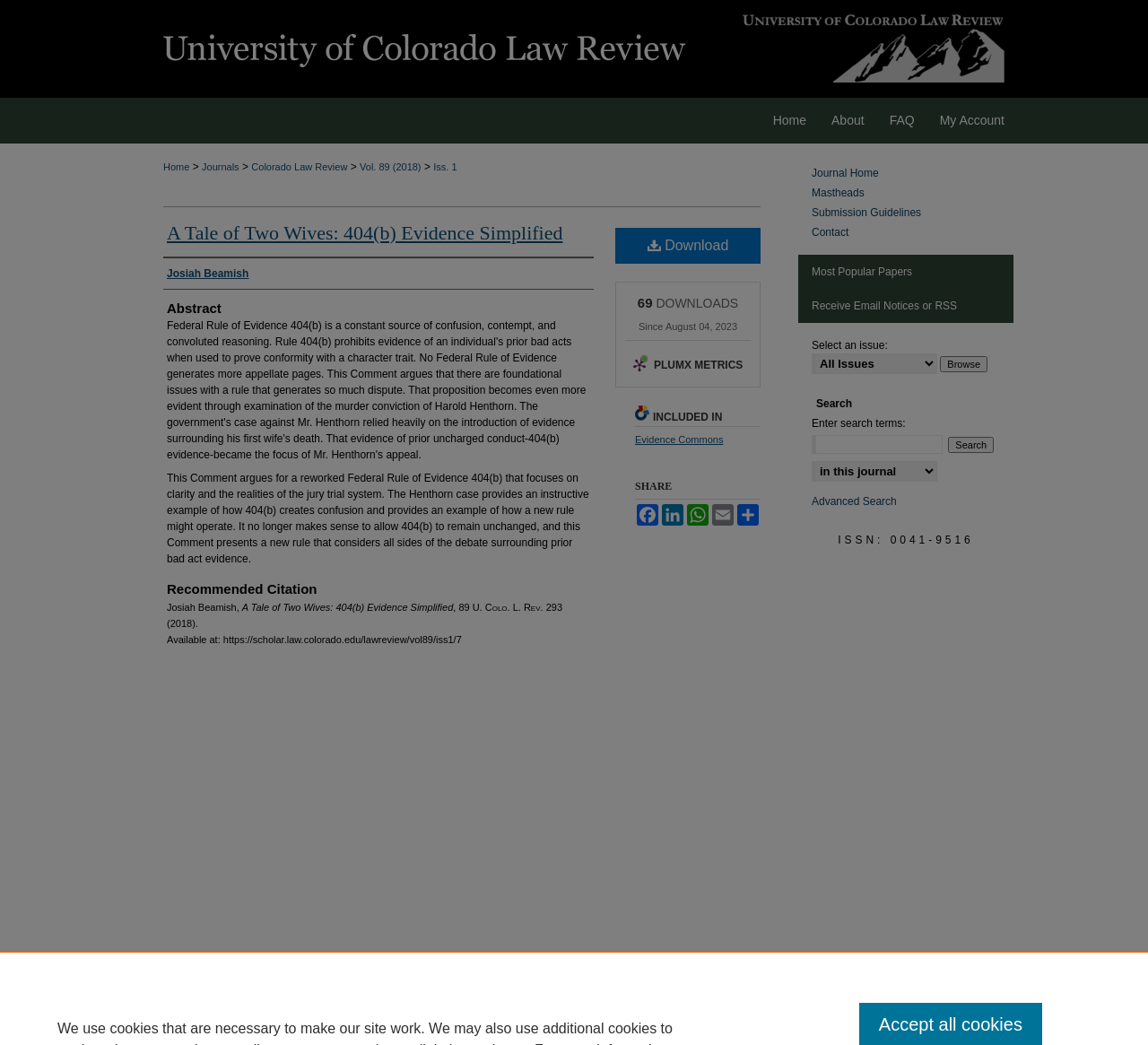Identify the bounding box for the UI element specified in this description: "parent_node: All Issues value="Browse"". The coordinates must be four float numbers between 0 and 1, formatted as [left, top, right, bottom].

[0.819, 0.341, 0.86, 0.356]